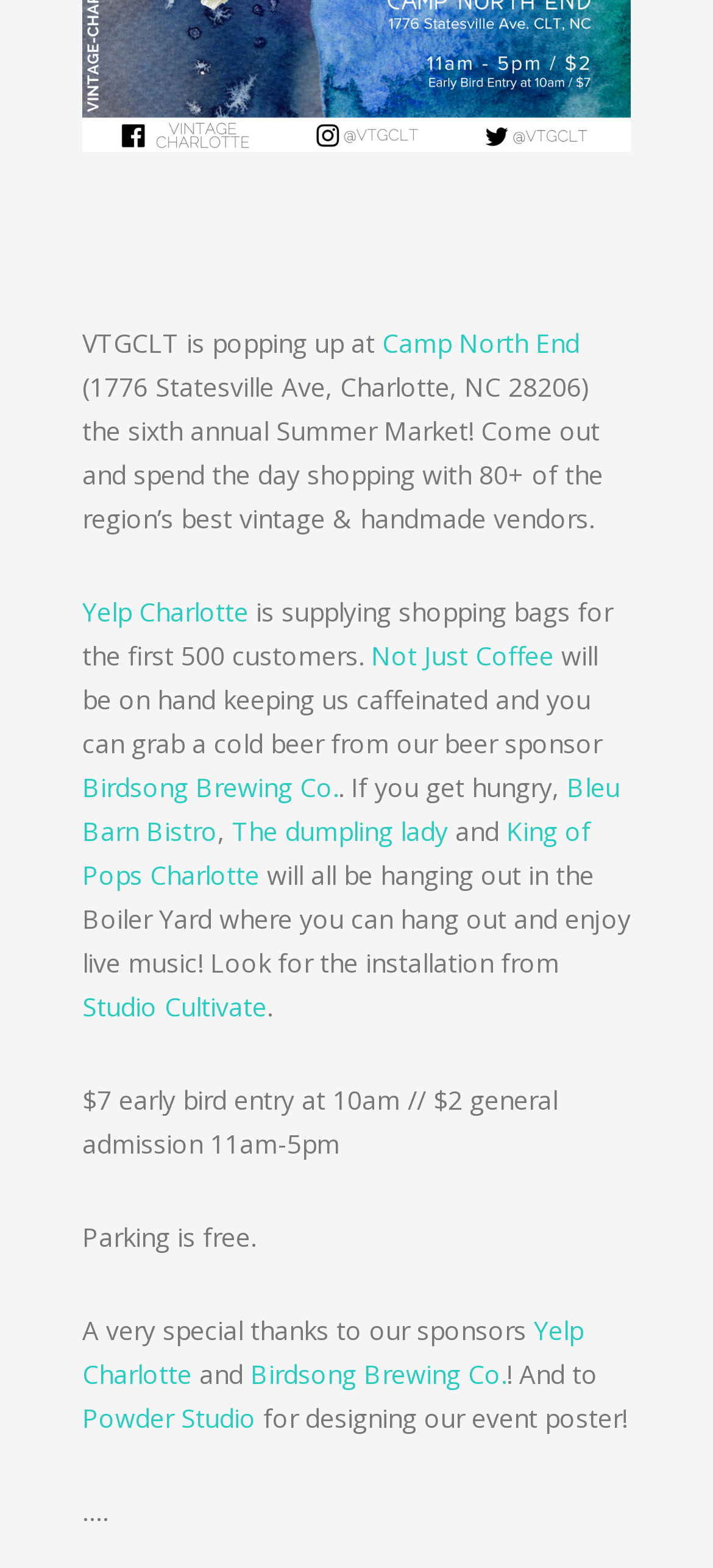Provide the bounding box coordinates for the area that should be clicked to complete the instruction: "Click on Camp North End".

[0.536, 0.207, 0.813, 0.229]